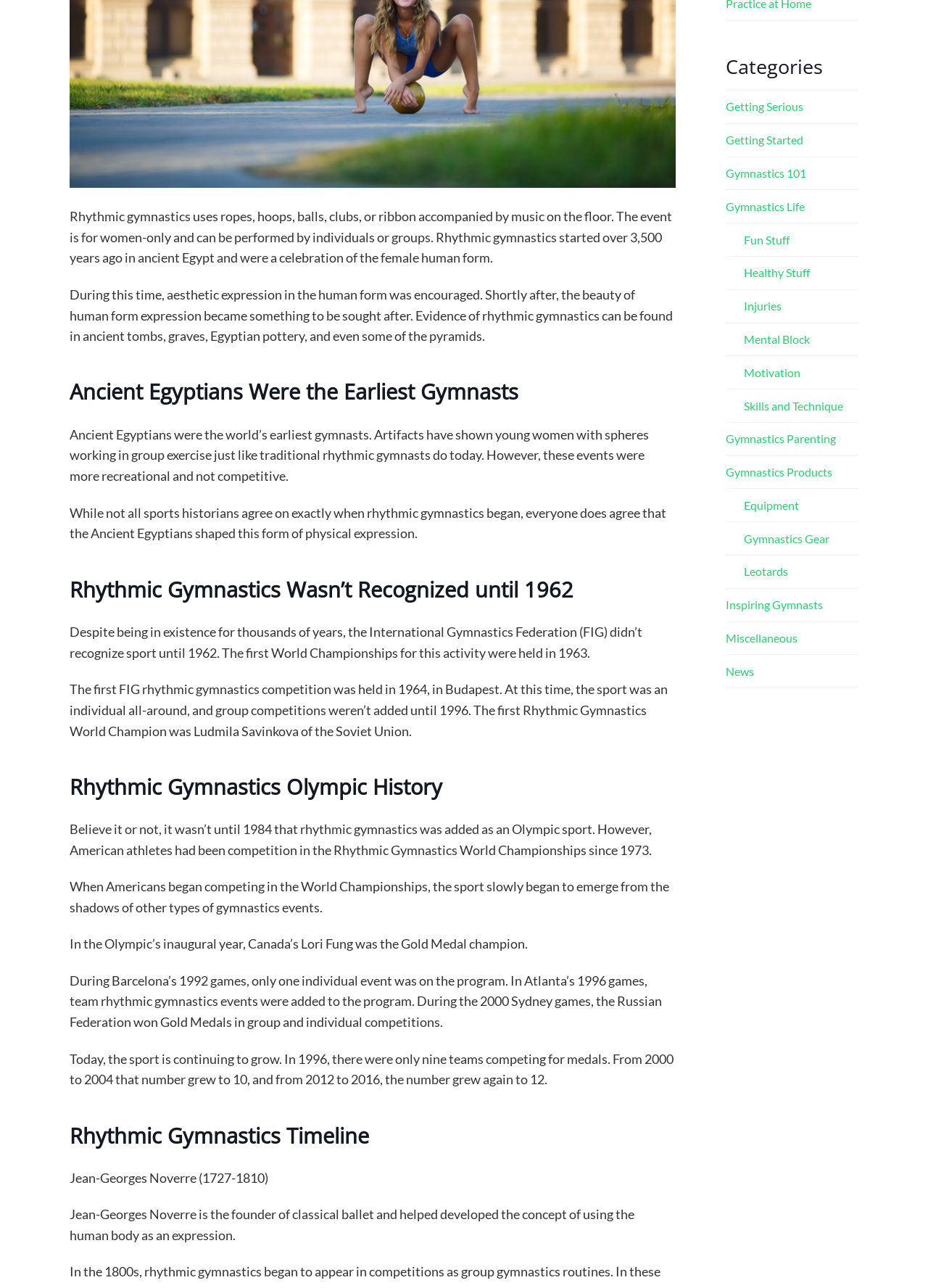Can you find the bounding box coordinates for the UI element given this description: "Miscellaneous"? Provide the coordinates as four float numbers between 0 and 1: [left, top, right, bottom].

[0.782, 0.489, 0.86, 0.502]